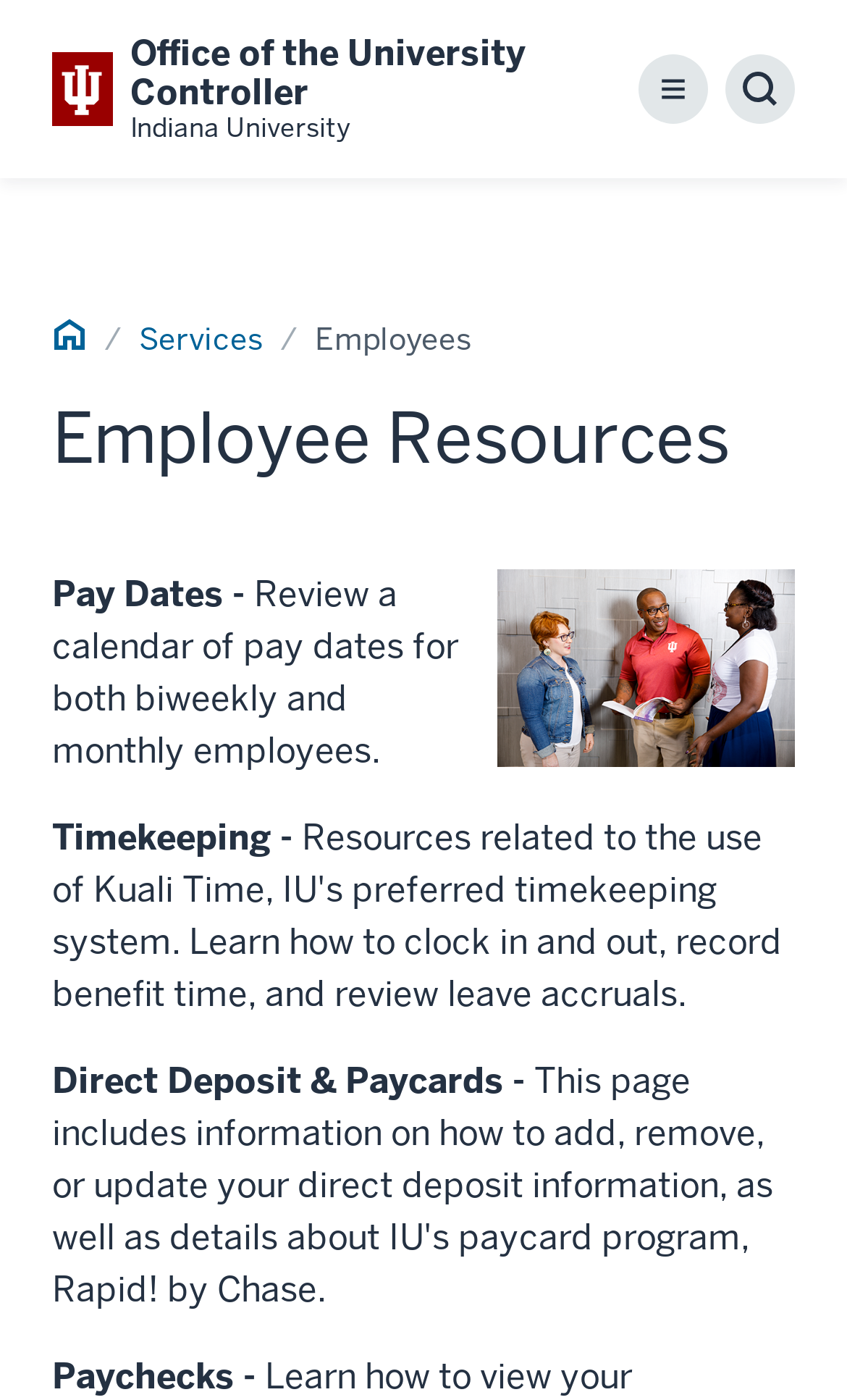What is the function of the 'Menu' button?
From the details in the image, answer the question comprehensively.

The 'Menu' button is likely used to expand or collapse a menu, as indicated by its 'expanded' property being set to 'False'.